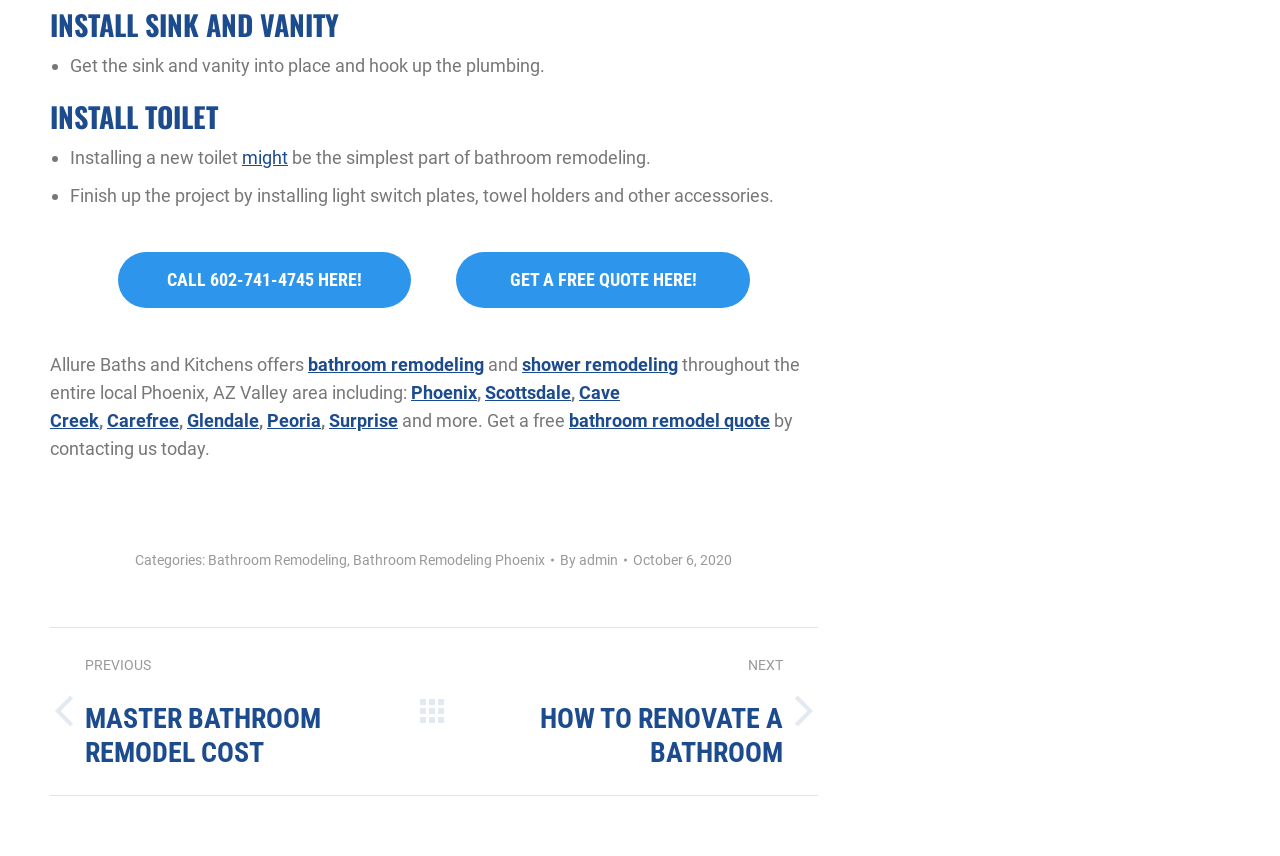What is the main topic of this webpage?
Please use the visual content to give a single word or phrase answer.

Bathroom remodeling